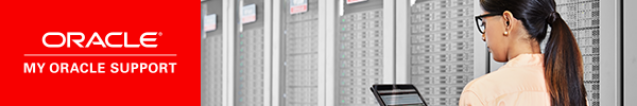What is the color of the Oracle logo?
Look at the image and construct a detailed response to the question.

The Oracle logo prominently displayed on the banner is in red color, which is a distinctive feature of the logo and helps to identify the brand.